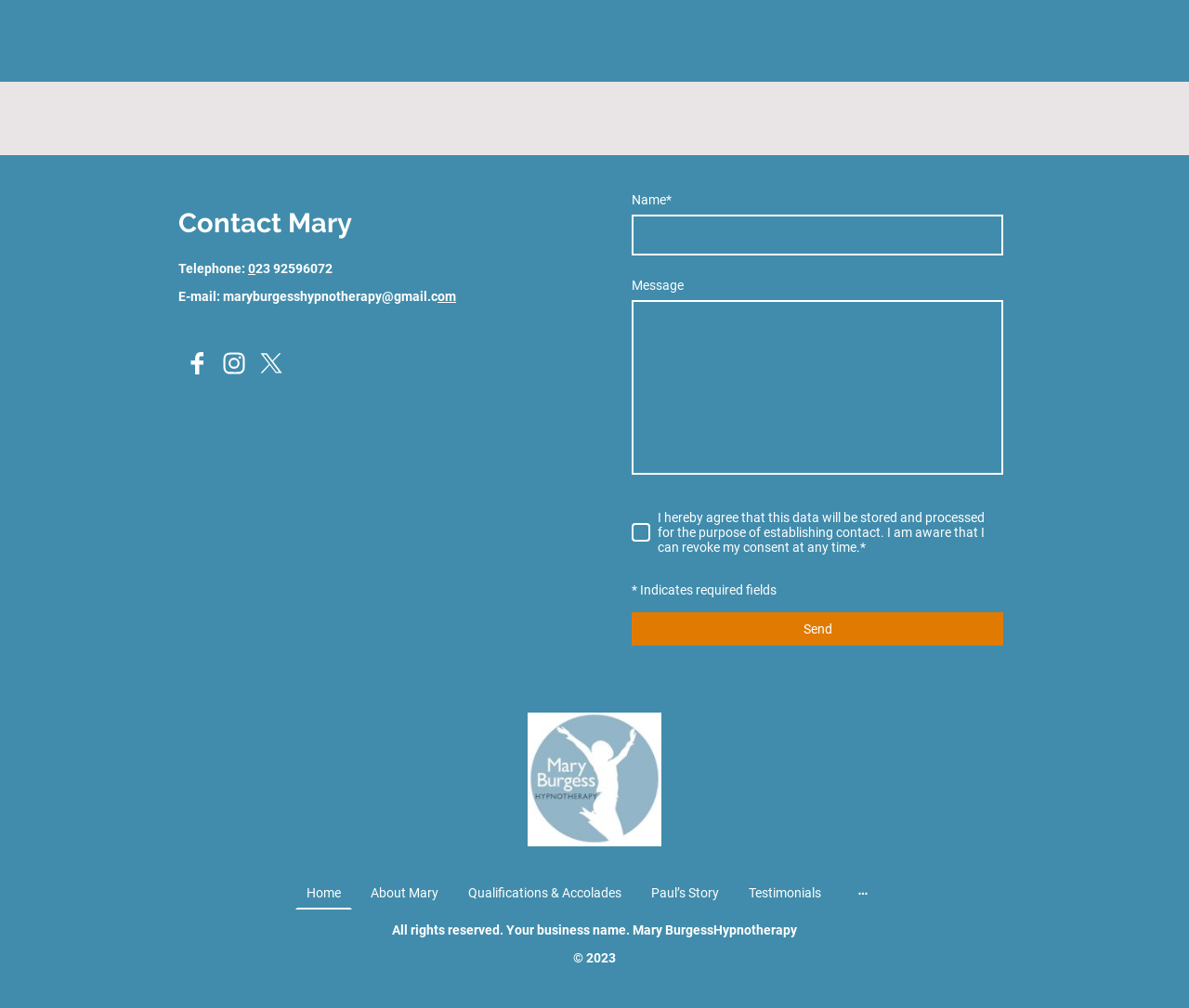Ascertain the bounding box coordinates for the UI element detailed here: "Qualifications & Accolades". The coordinates should be provided as [left, top, right, bottom] with each value being a float between 0 and 1.

[0.386, 0.871, 0.53, 0.9]